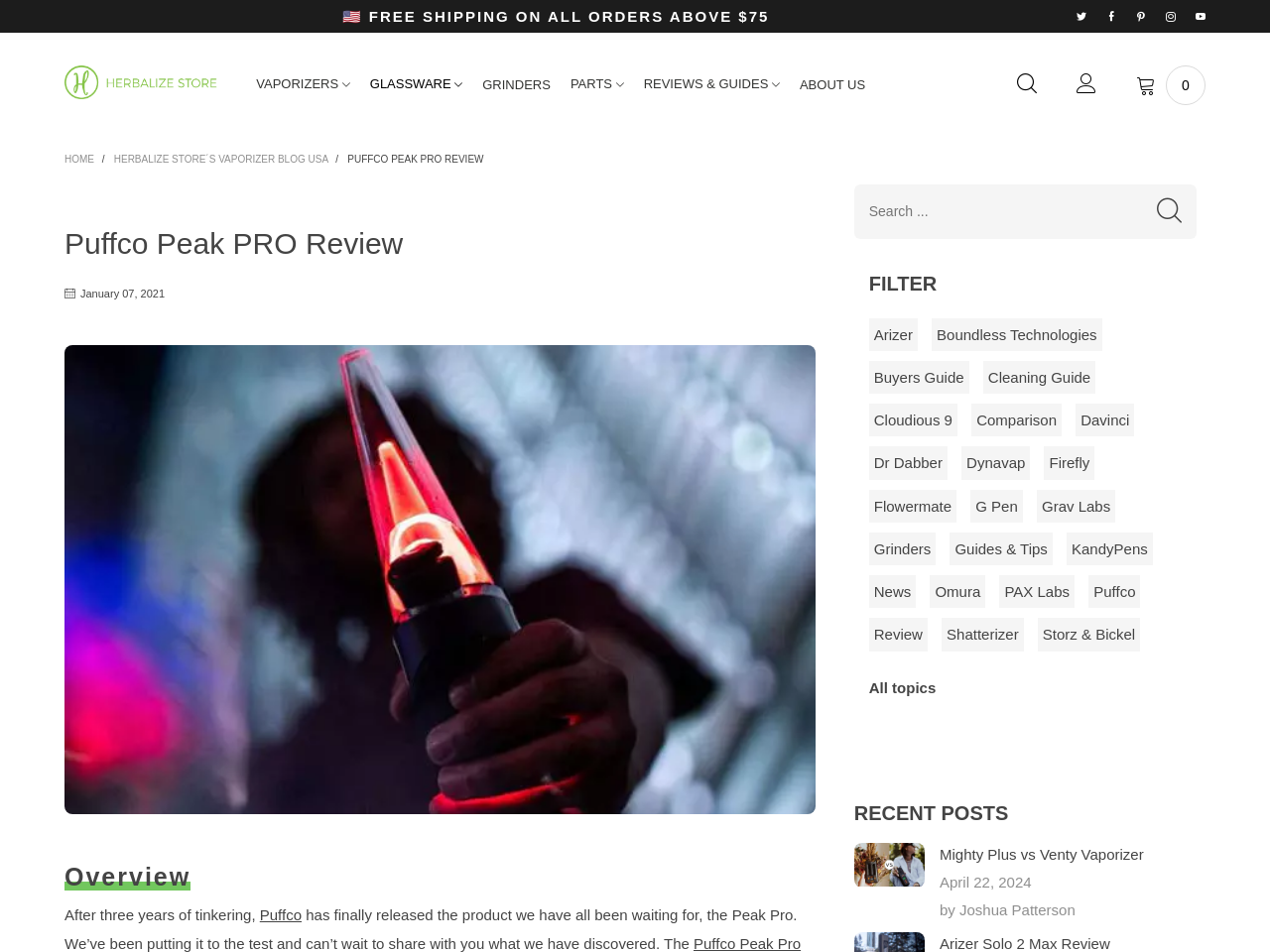Please determine the bounding box coordinates of the section I need to click to accomplish this instruction: "Go to the 'Herbalize Store USA' homepage".

[0.051, 0.069, 0.177, 0.105]